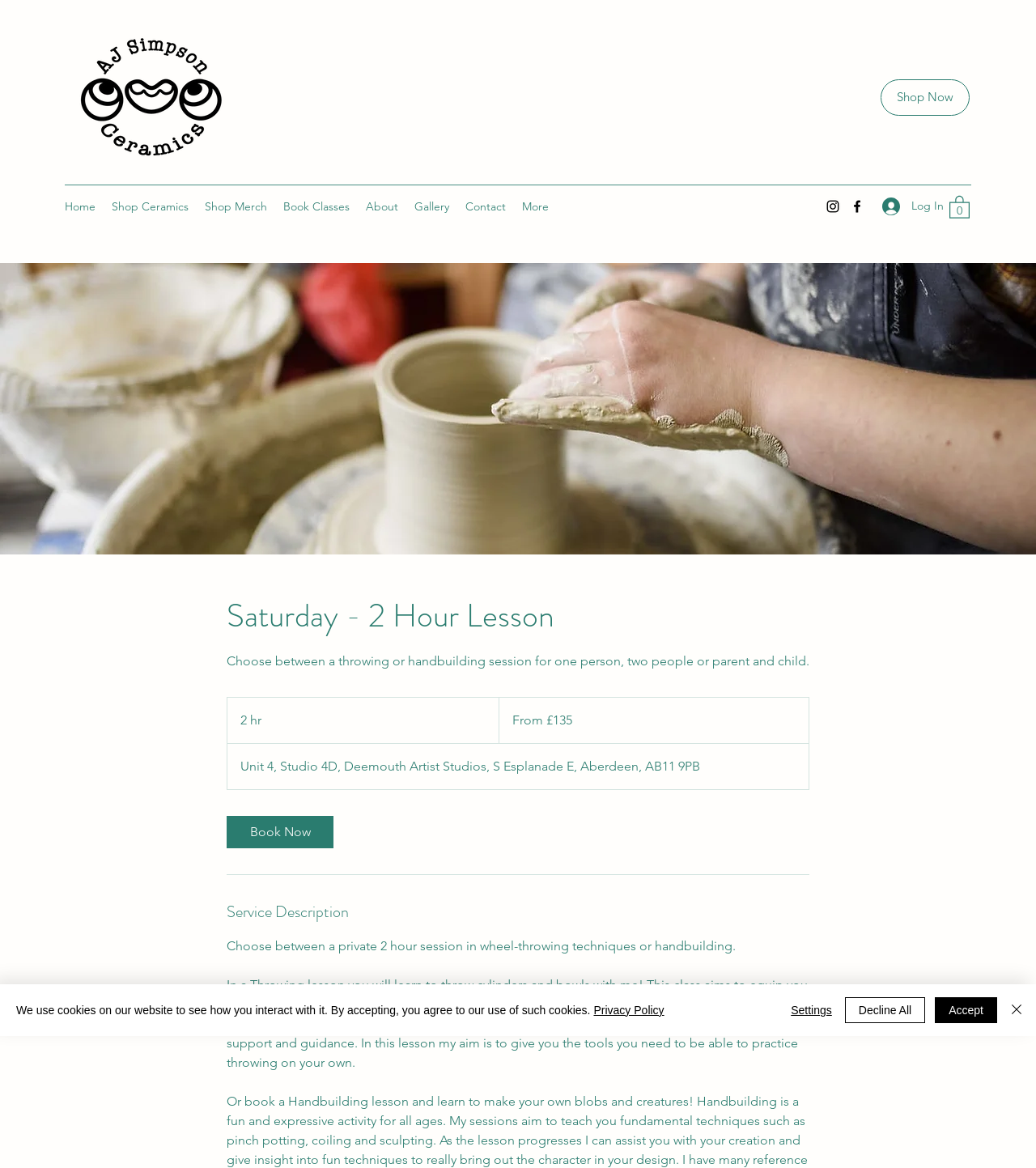Please provide a comprehensive answer to the question below using the information from the image: How many social media links are there in the Social Bar?

I found the answer by looking at the Social Bar section, which contains links to Instagram and Facebook, so there are 2 social media links.